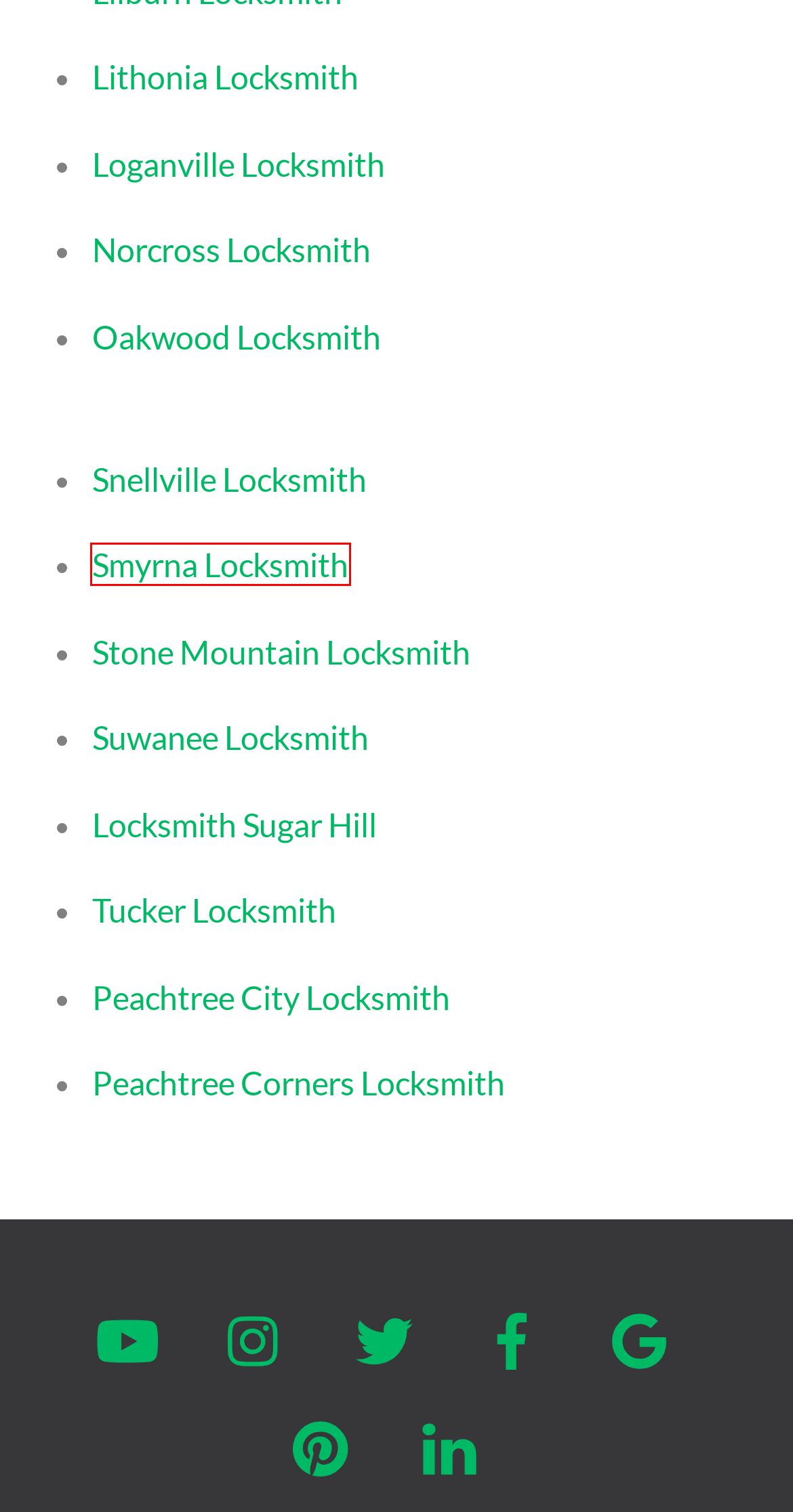Examine the screenshot of a webpage with a red bounding box around an element. Then, select the webpage description that best represents the new page after clicking the highlighted element. Here are the descriptions:
A. Locksmith Smyrna - The Best Locksmith Services in Smyrna, GA
B. Locksmith Peachtree Corners - Best Locksmith Peachtree Corners
C. Locksmith Norcross - The Best Locksmith Services in Norcross, GA
D. Locksmith Tucker - The Best Locksmith in Tucker, GA
E. Locksmith Loganville - Loganville, GA Locksmith Services
F. Snellville Locksmith Lock Change Rekey Services Near Me
G. Stone Mountain Locksmith Lock Change Rekey Services Near Me
H. Locksmith Peachtree City - Best Locksmith Services in Peachtree City

A